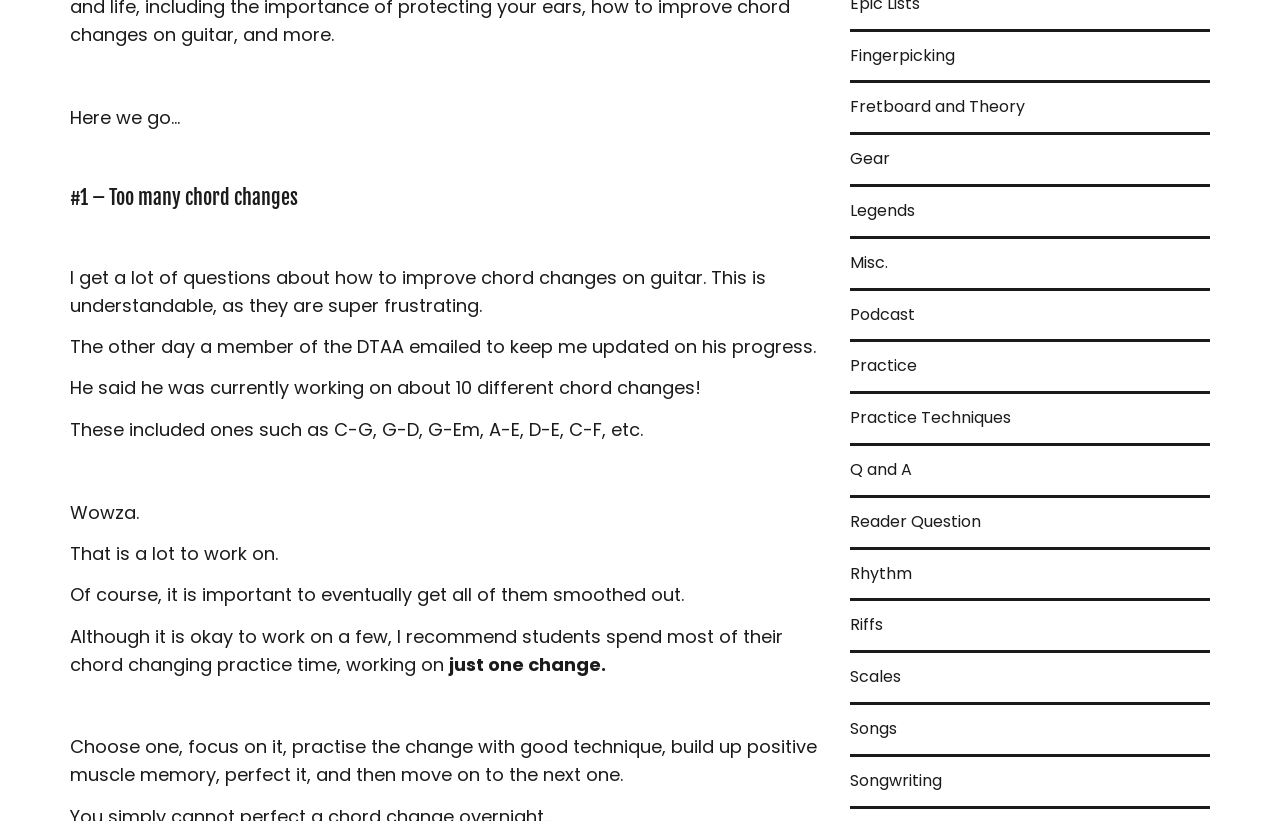Specify the bounding box coordinates (top-left x, top-left y, bottom-right x, bottom-right y) of the UI element in the screenshot that matches this description: Fretboard and Theory

[0.664, 0.102, 0.801, 0.161]